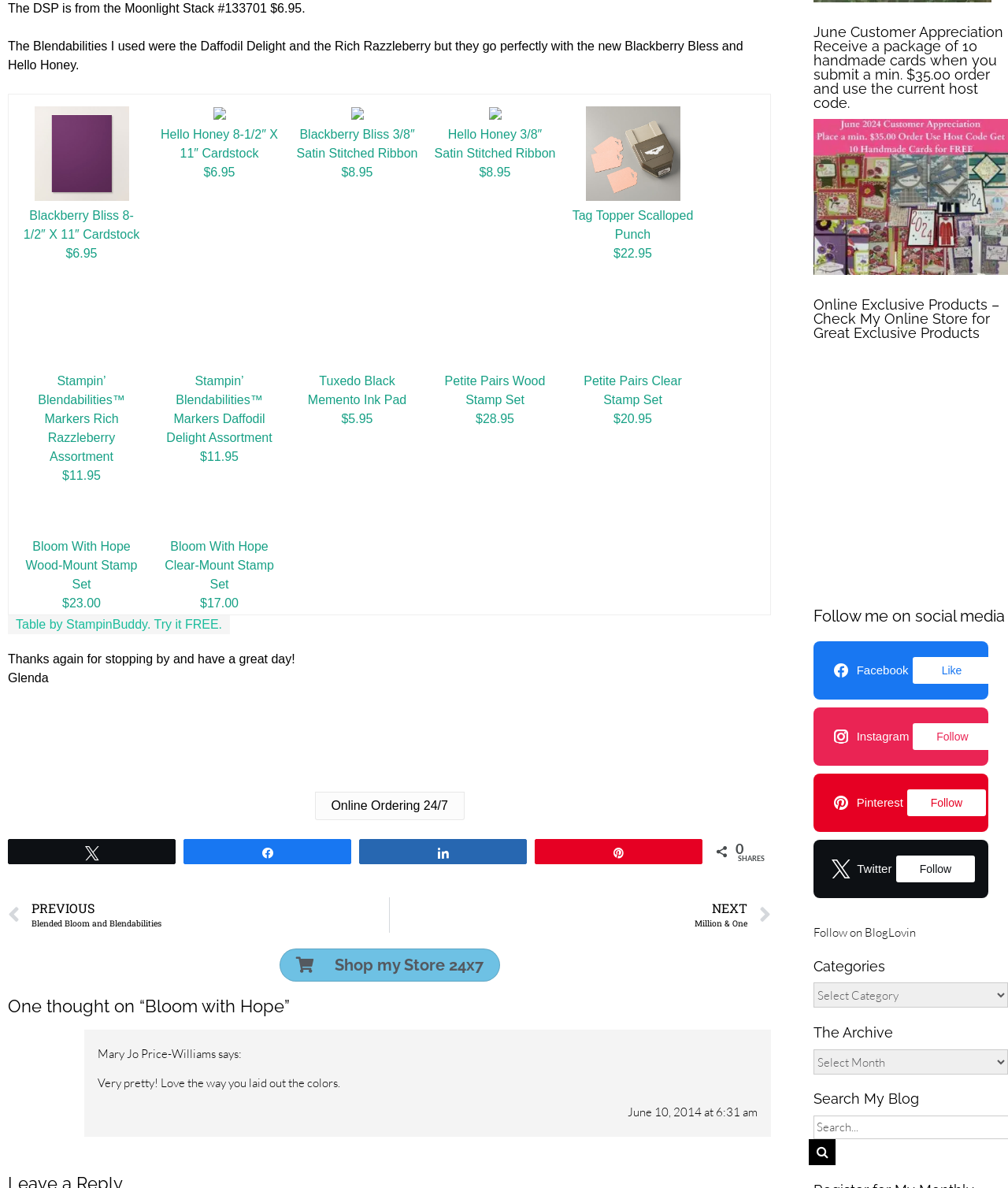Pinpoint the bounding box coordinates of the clickable area necessary to execute the following instruction: "Read the 'Bloom with Hope' article". The coordinates should be given as four float numbers between 0 and 1, namely [left, top, right, bottom].

[0.008, 0.867, 0.765, 0.957]